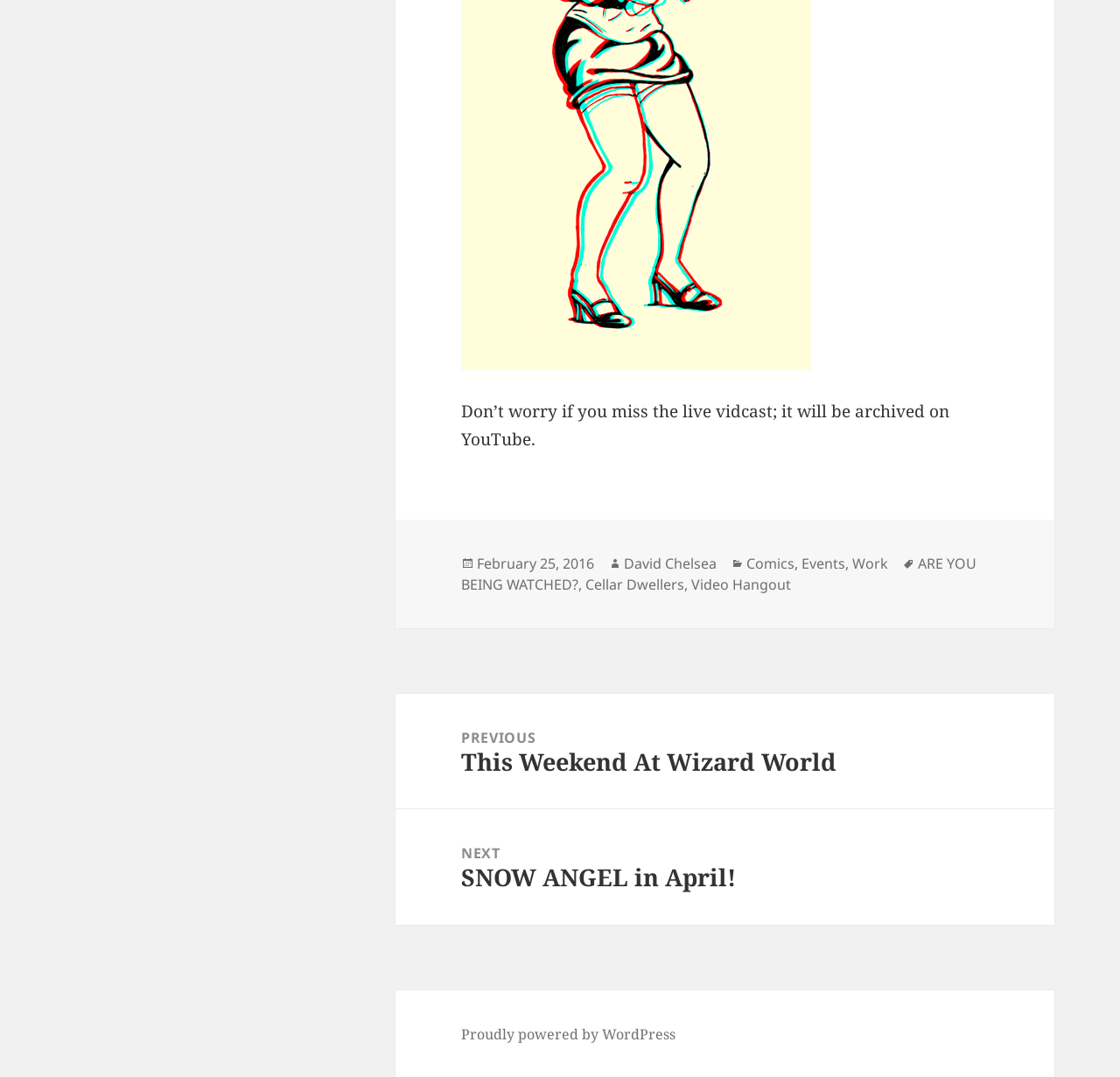Please specify the bounding box coordinates of the area that should be clicked to accomplish the following instruction: "Watch the video on YouTube". The coordinates should consist of four float numbers between 0 and 1, i.e., [left, top, right, bottom].

[0.412, 0.371, 0.848, 0.419]